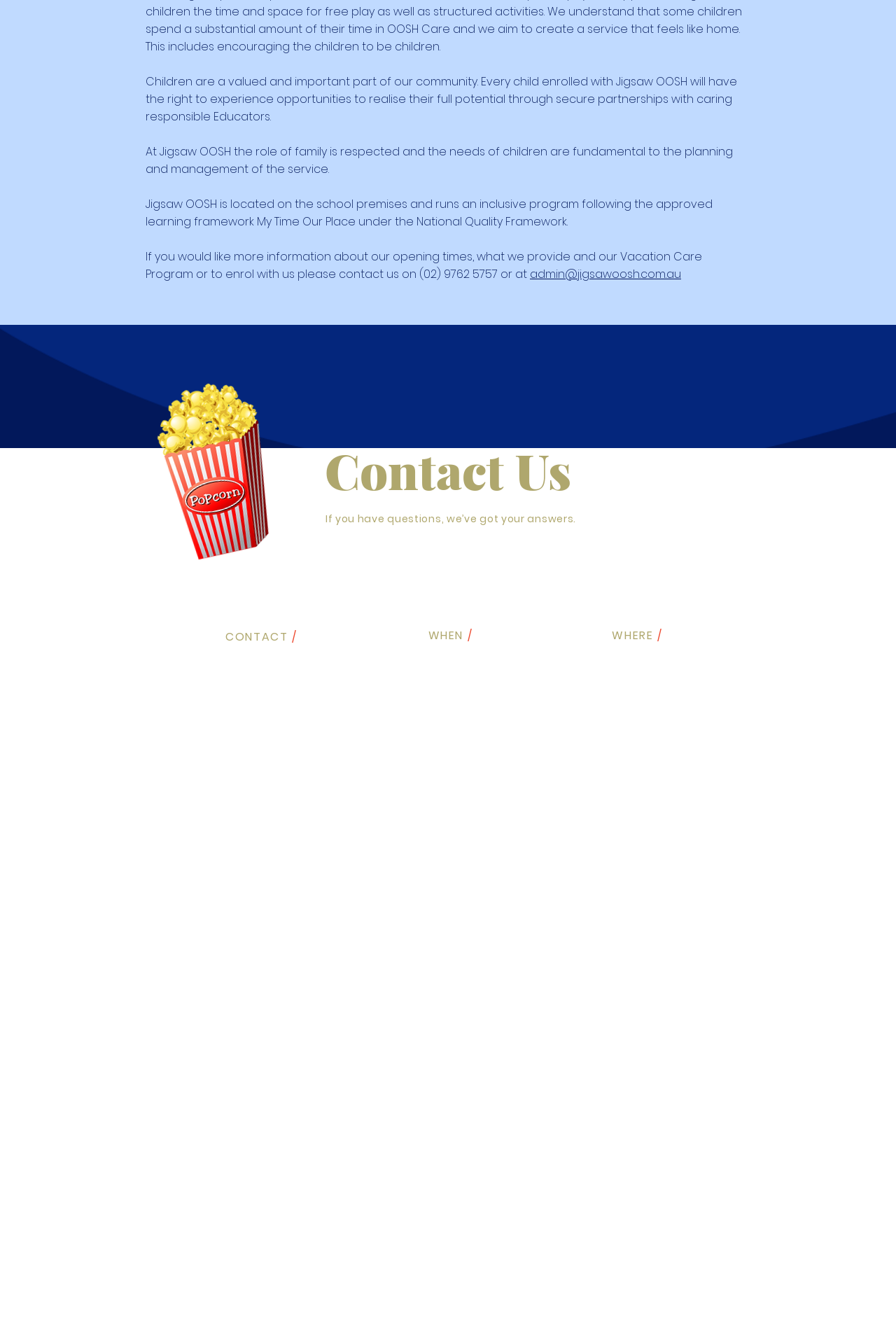Find and provide the bounding box coordinates for the UI element described here: "placeholder="Message"". The coordinates should be given as four float numbers between 0 and 1: [left, top, right, bottom].

[0.18, 0.634, 0.82, 0.702]